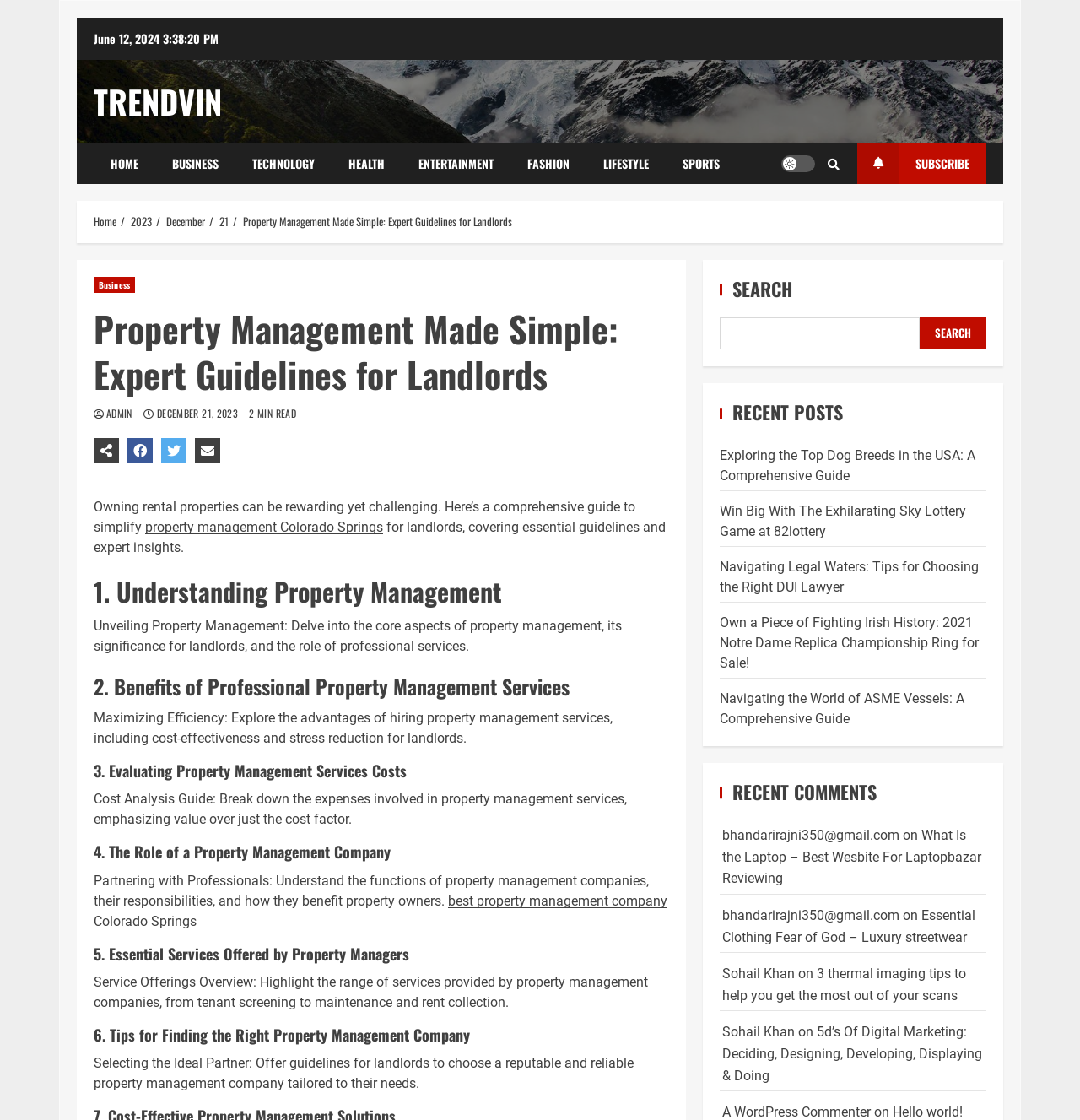Please provide the bounding box coordinates for the element that needs to be clicked to perform the instruction: "Explore 'best property management company Colorado Springs'". The coordinates must consist of four float numbers between 0 and 1, formatted as [left, top, right, bottom].

[0.087, 0.797, 0.618, 0.829]